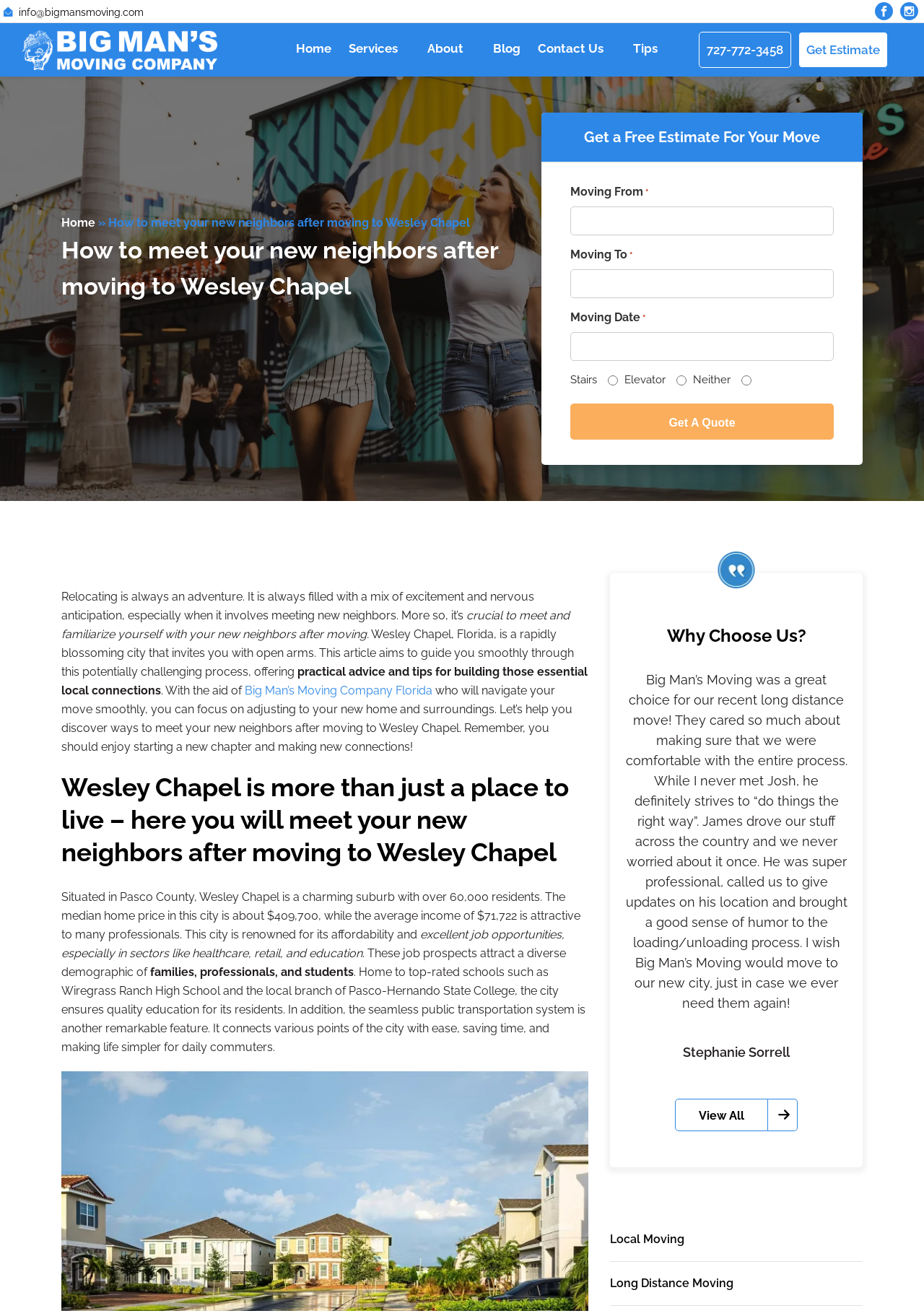Please identify the bounding box coordinates of where to click in order to follow the instruction: "Contact Big Man's Moving Company".

[0.015, 0.002, 0.155, 0.015]